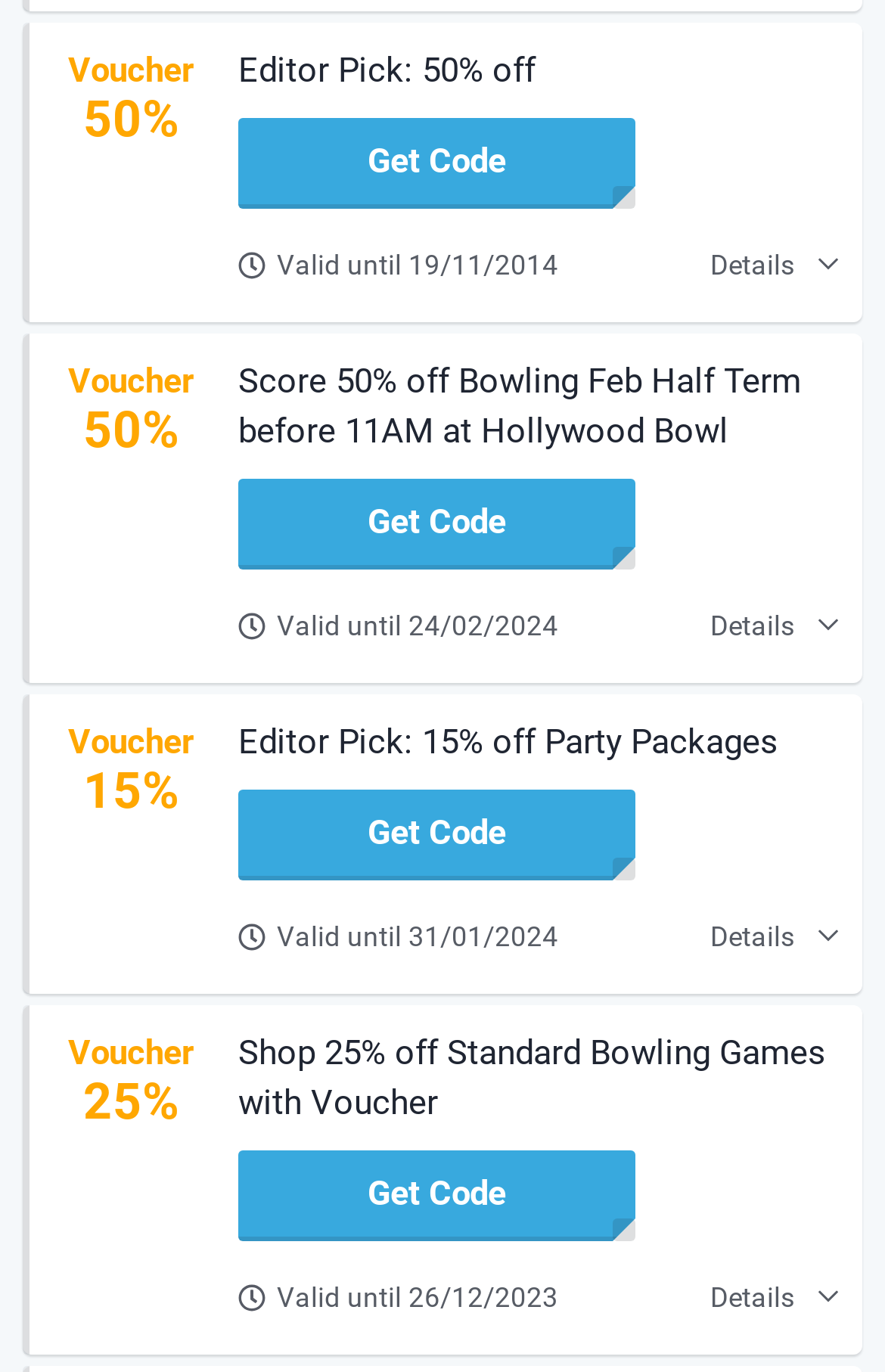Examine the screenshot and answer the question in as much detail as possible: How many vouchers are listed on the webpage?

There are four voucher sections on the webpage, each with a 'Voucher' button, 'Get Code' button, and a 'Details' button, indicating that there are four vouchers listed.